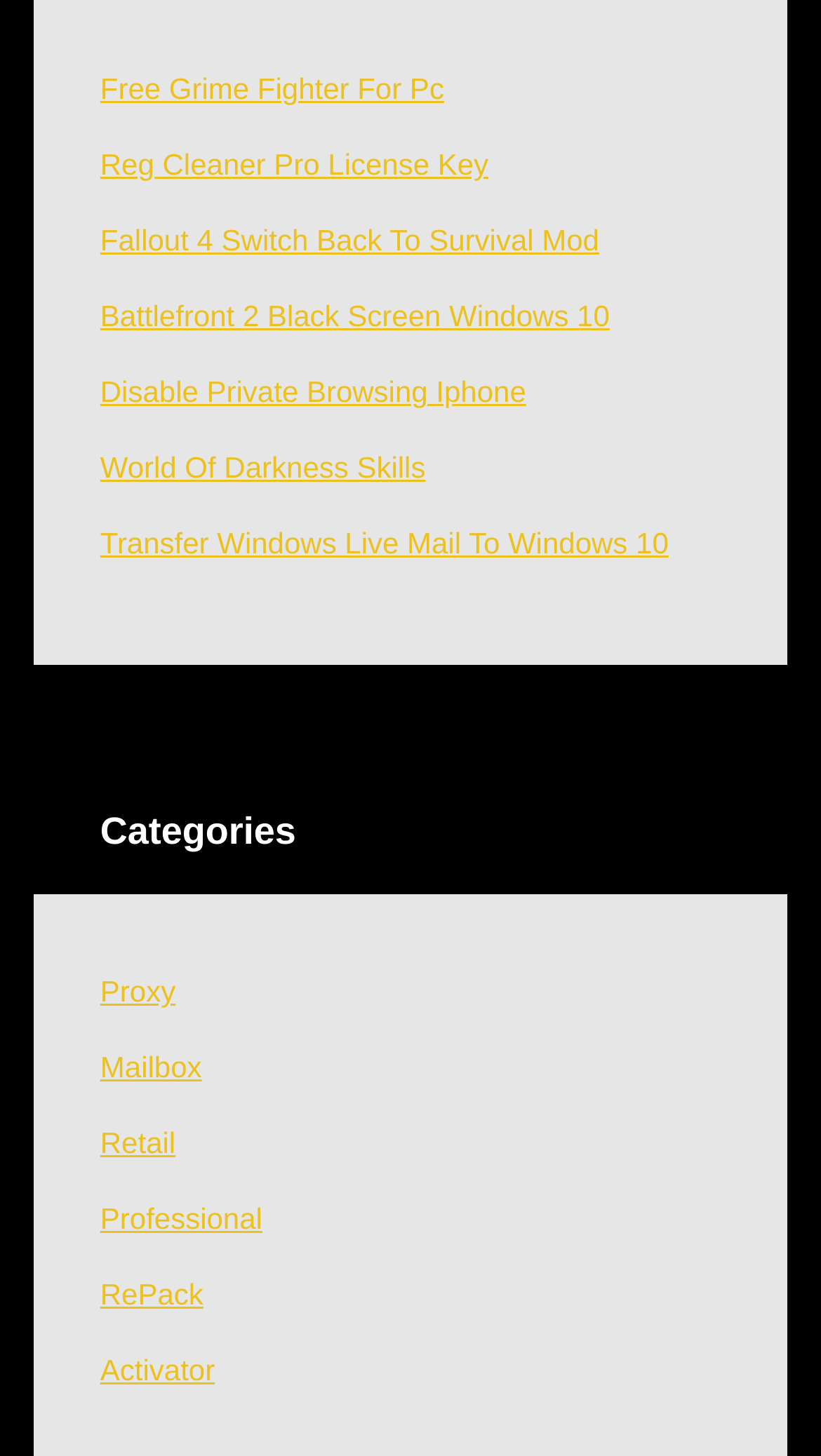What is the topic of the first link on the webpage?
Use the image to answer the question with a single word or phrase.

Grime Fighter For Pc